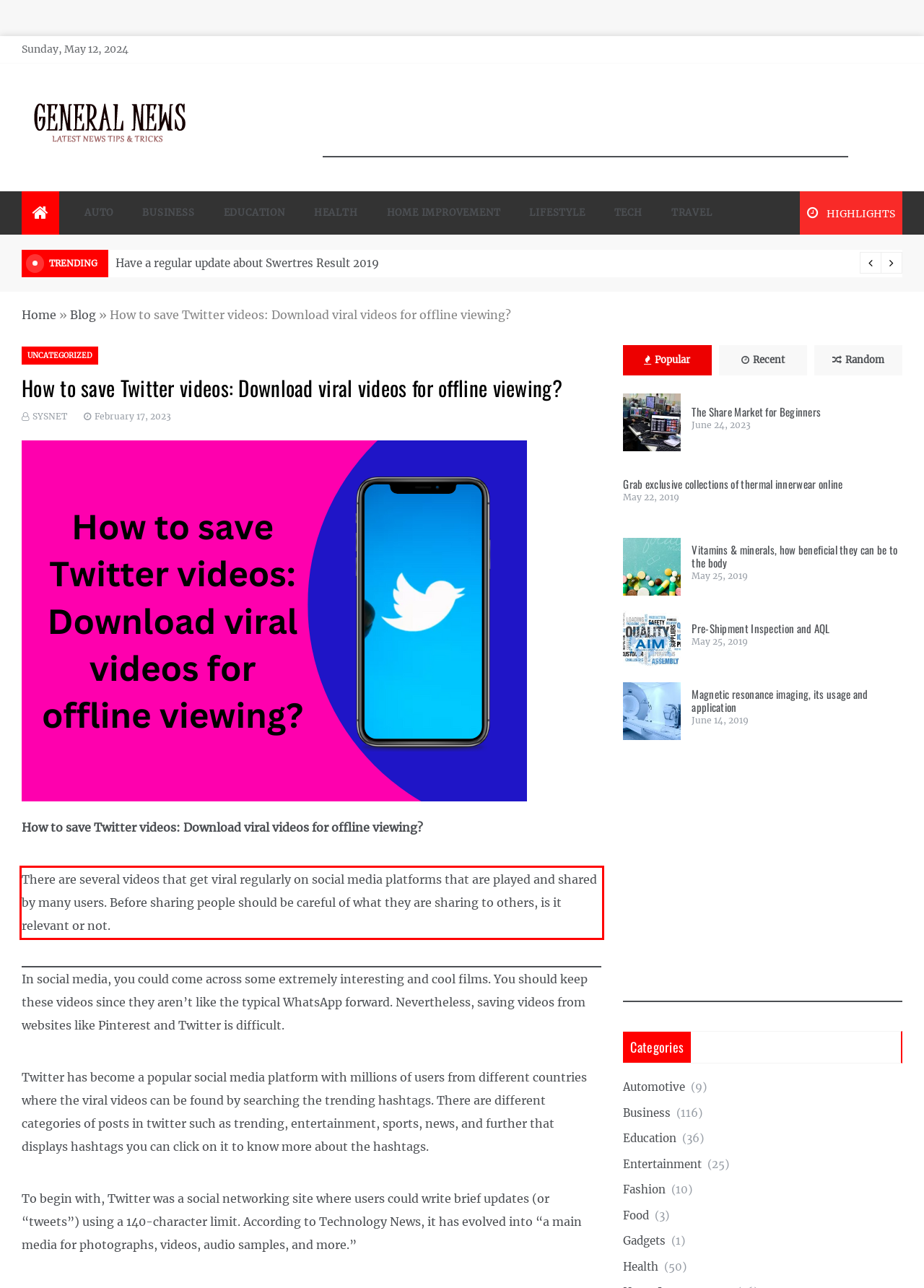Please identify and extract the text content from the UI element encased in a red bounding box on the provided webpage screenshot.

There are several videos that get viral regularly on social media platforms that are played and shared by many users. Before sharing people should be careful of what they are sharing to others, is it relevant or not.